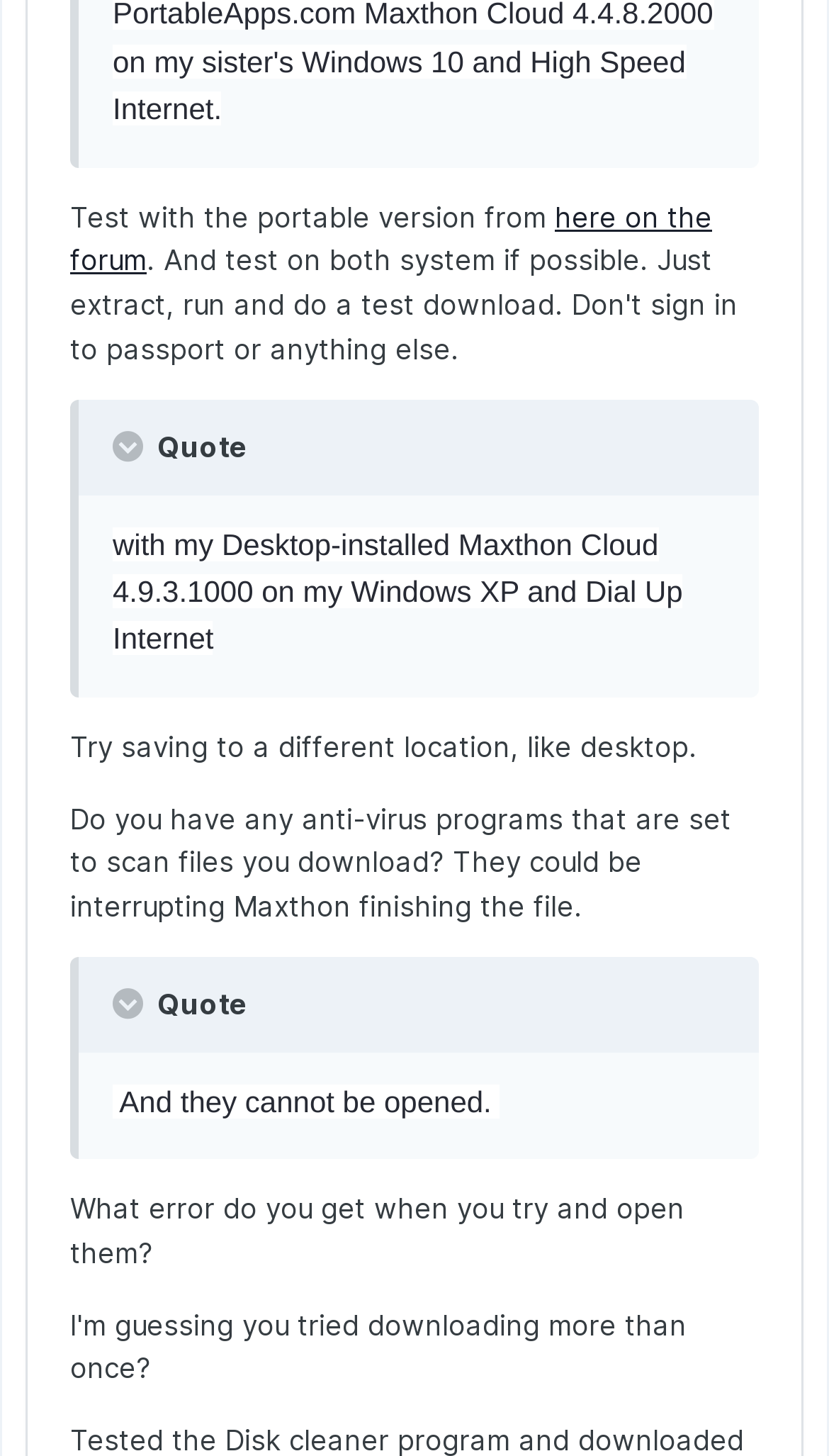Provide the bounding box coordinates in the format (top-left x, top-left y, bottom-right x, bottom-right y). All values are floating point numbers between 0 and 1. Determine the bounding box coordinate of the UI element described as: Chim

[0.623, 0.626, 0.713, 0.649]